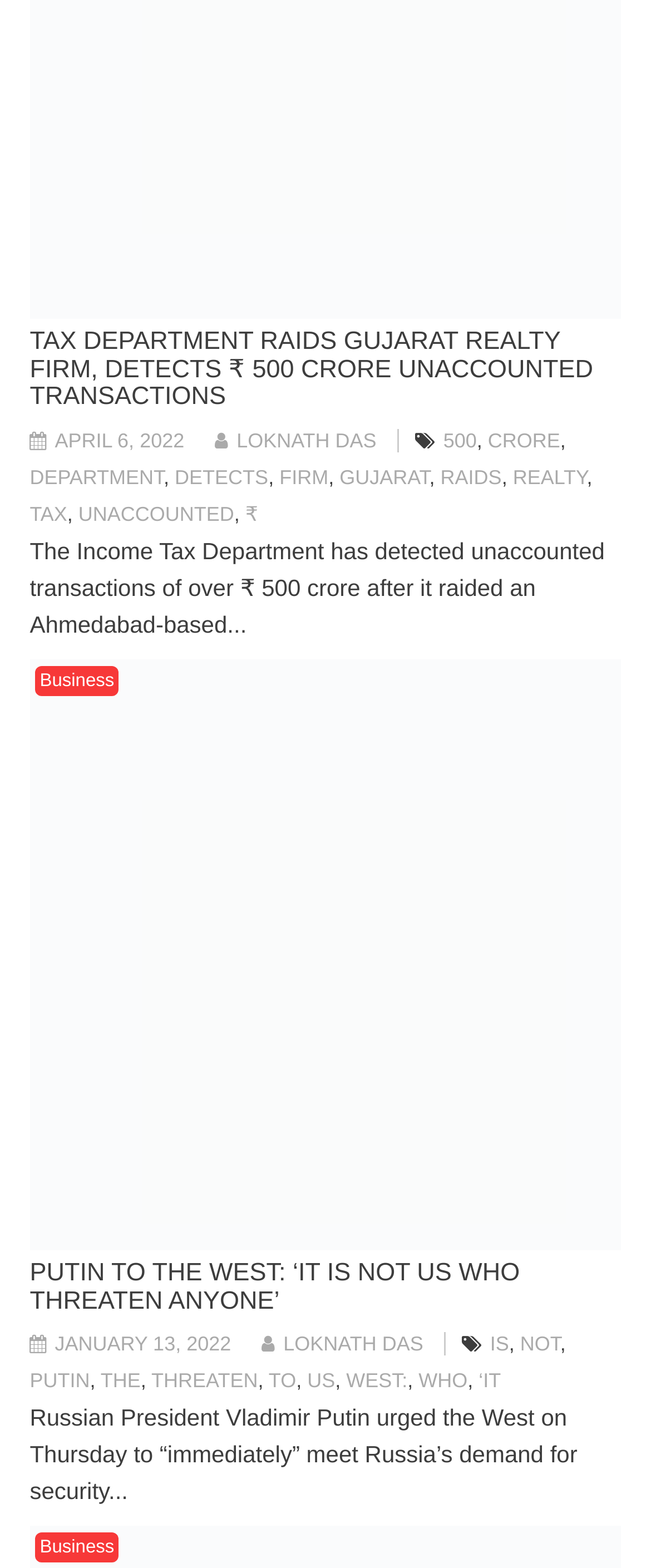Can you find the bounding box coordinates for the element that needs to be clicked to execute this instruction: "Click on the link to read more about the Income Tax Department's raid"? The coordinates should be given as four float numbers between 0 and 1, i.e., [left, top, right, bottom].

[0.046, 0.19, 0.954, 0.207]